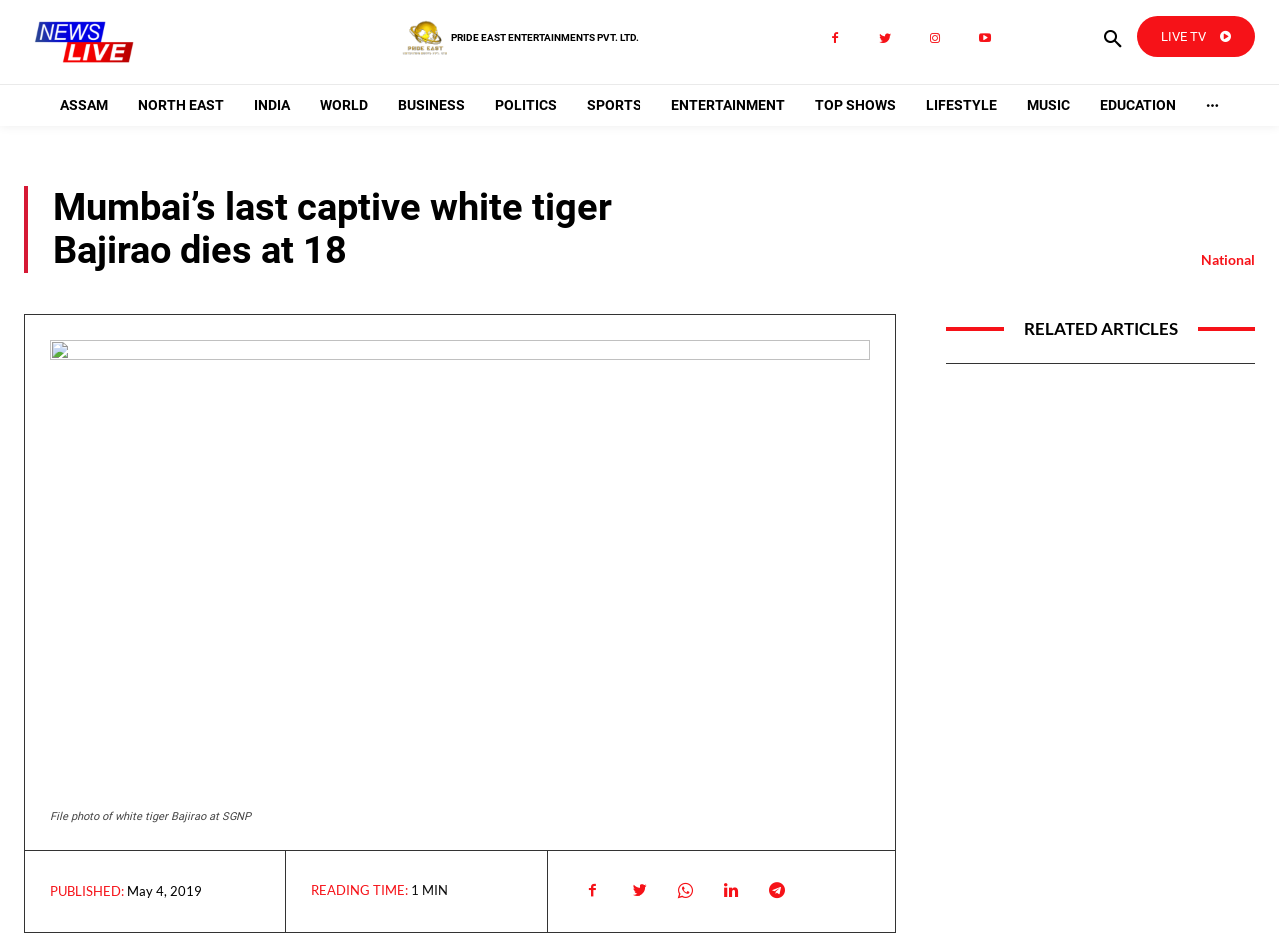What is the category of the news article?
Carefully analyze the image and provide a detailed answer to the question.

The category of the news article can be found in the link 'National' which is located below the heading 'Mumbai’s last captive white tiger Bajirao dies at 18'.